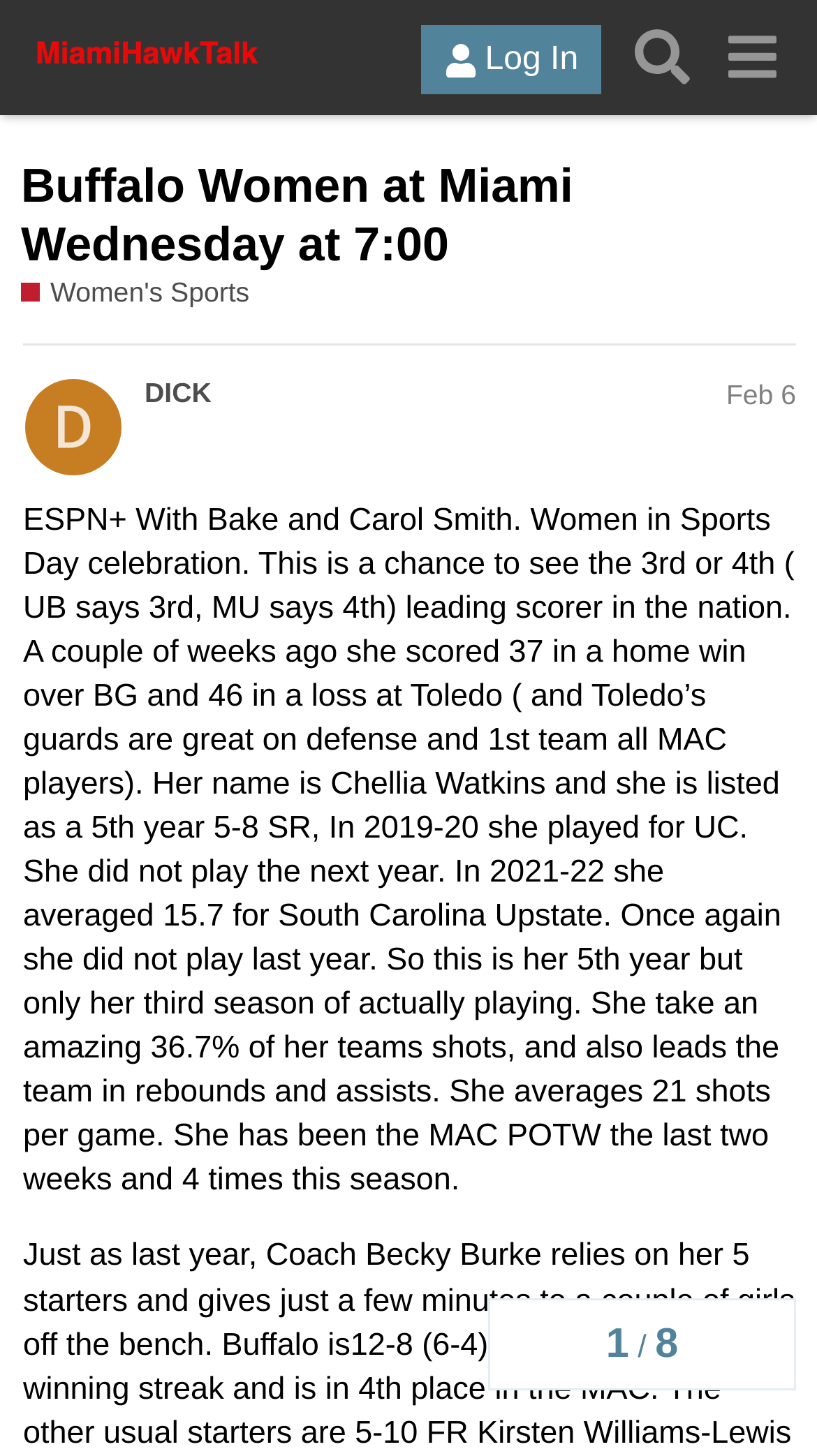Locate the bounding box of the UI element defined by this description: "aria-label="menu" title="menu"". The coordinates should be given as four float numbers between 0 and 1, formatted as [left, top, right, bottom].

[0.865, 0.009, 0.974, 0.07]